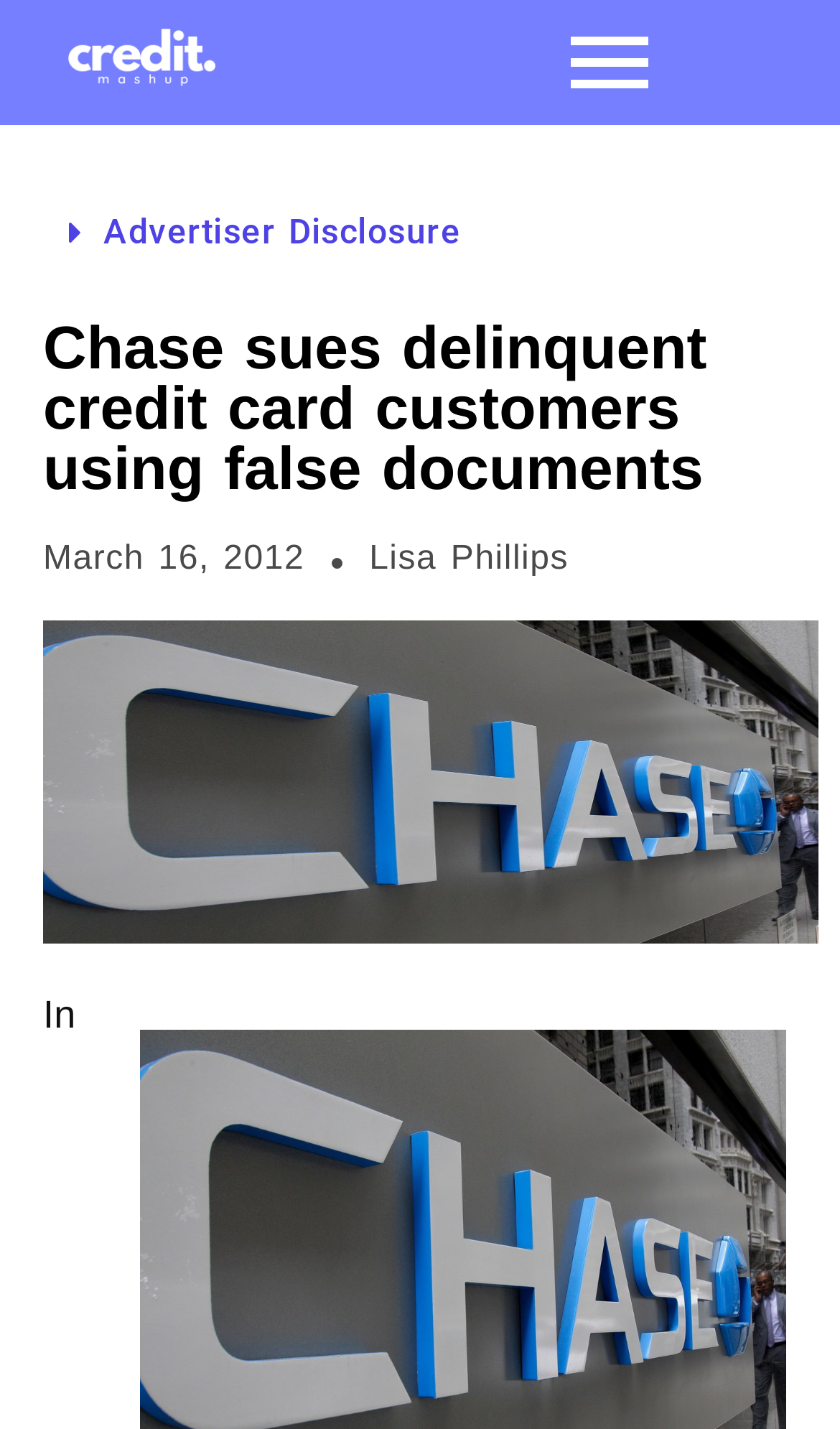Using the description: "March 16, 2012", identify the bounding box of the corresponding UI element in the screenshot.

[0.051, 0.38, 0.363, 0.404]